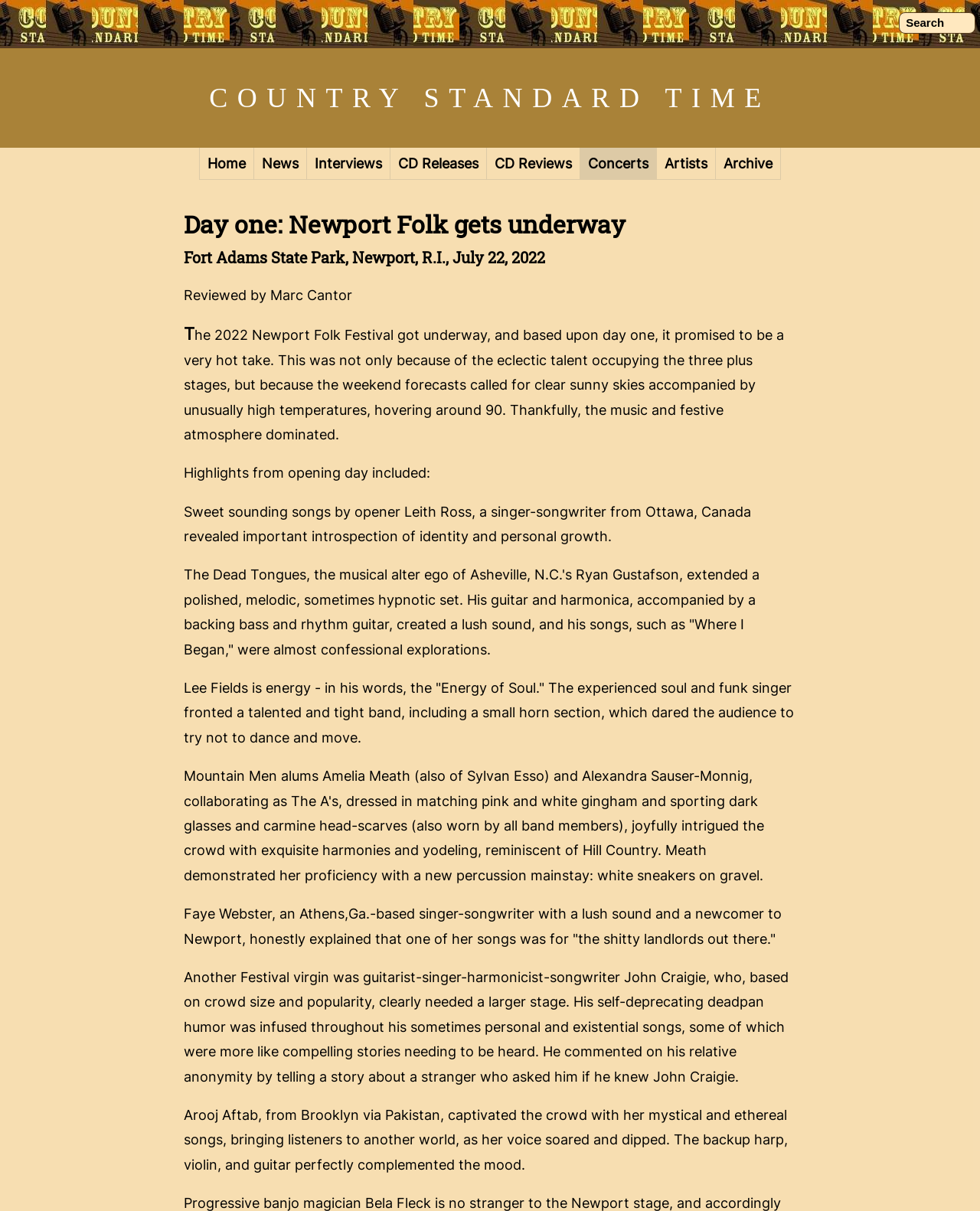Identify the bounding box coordinates of the region that needs to be clicked to carry out this instruction: "Search for something". Provide these coordinates as four float numbers ranging from 0 to 1, i.e., [left, top, right, bottom].

[0.917, 0.01, 0.995, 0.028]